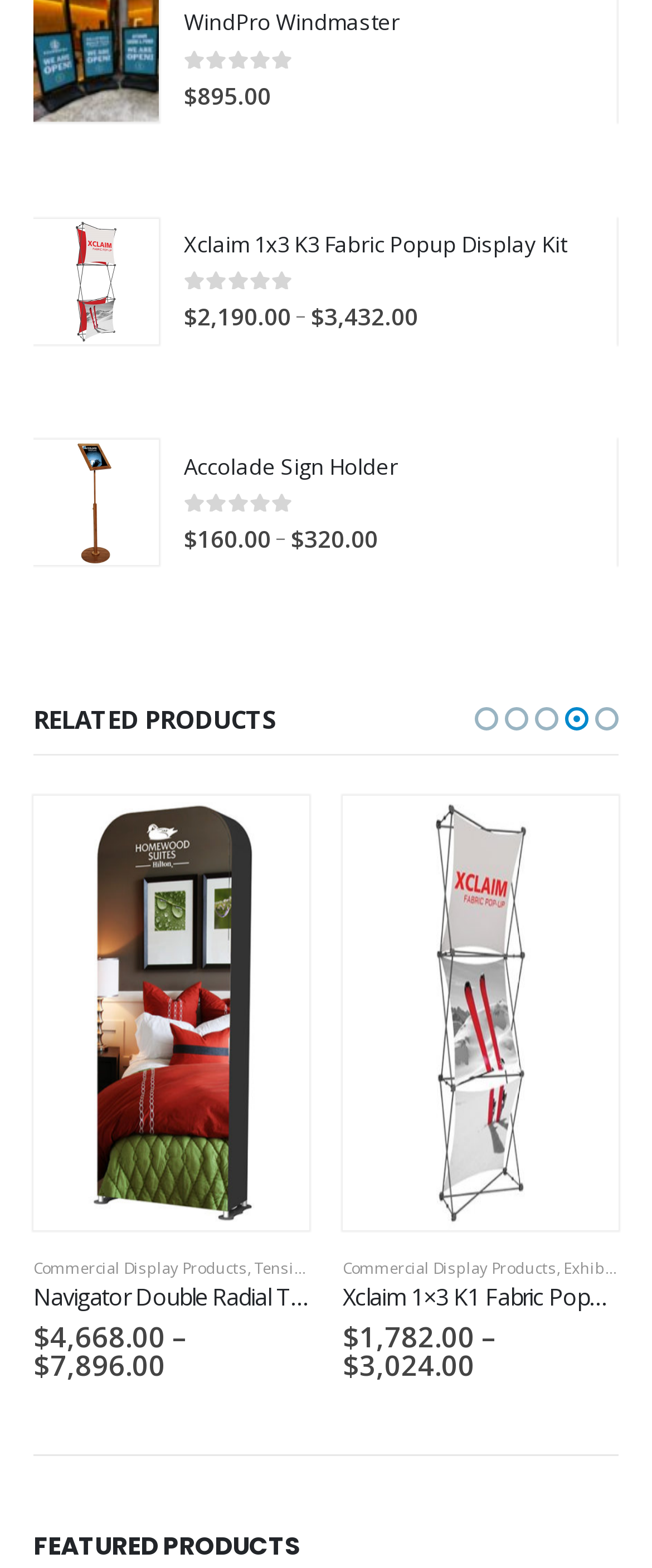Can you provide the bounding box coordinates for the element that should be clicked to implement the instruction: "navigate to the 'FEATURED PRODUCTS' section"?

[0.051, 0.976, 0.949, 0.998]